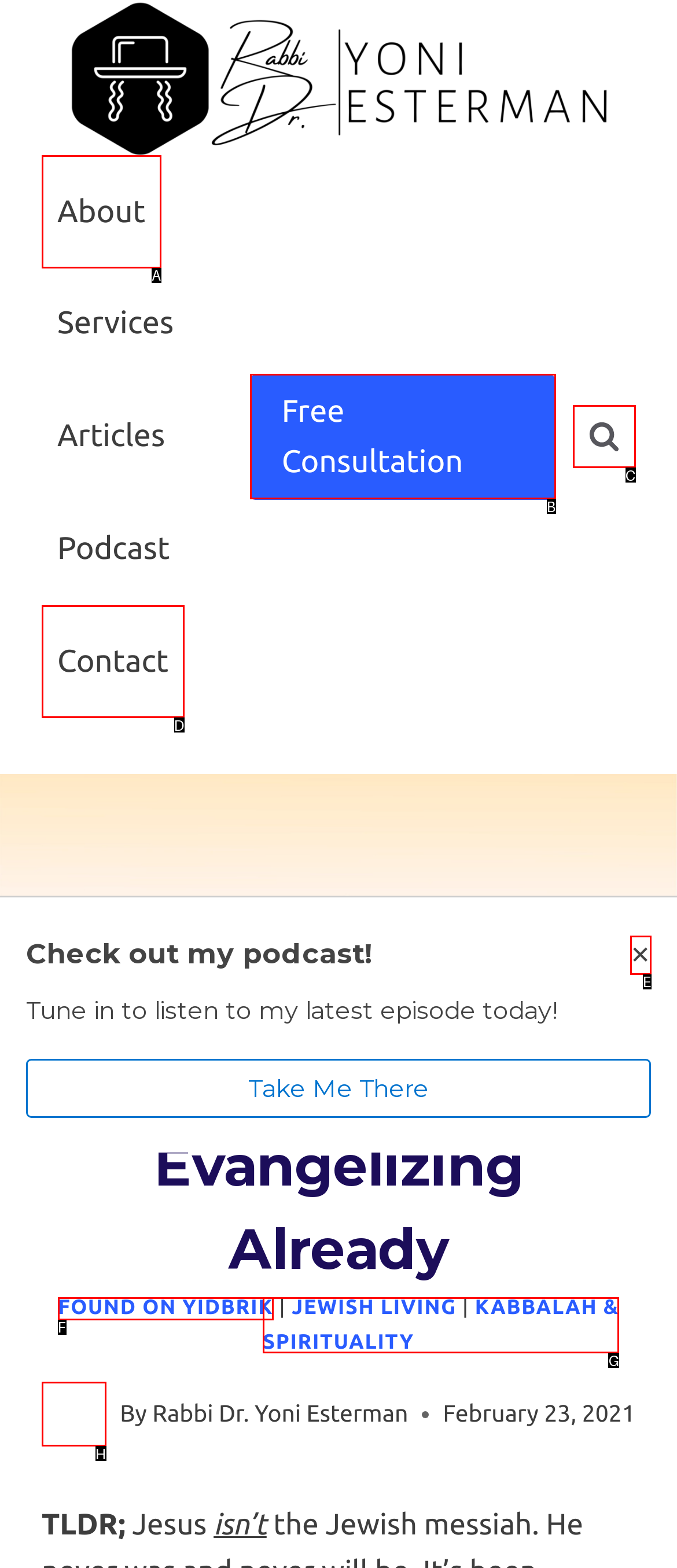Determine which option you need to click to execute the following task: Click on the 'About' link. Provide your answer as a single letter.

A